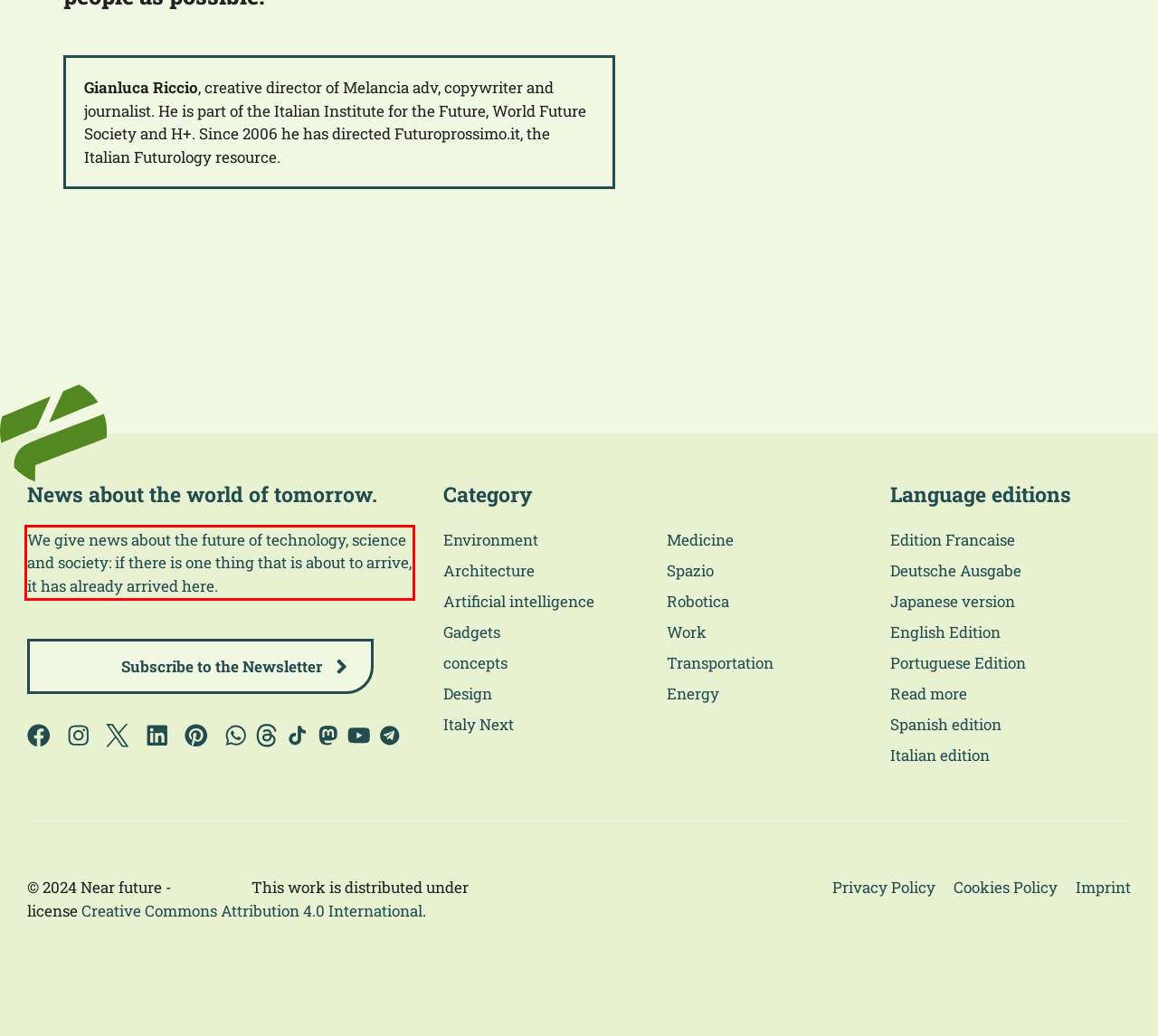The screenshot you have been given contains a UI element surrounded by a red rectangle. Use OCR to read and extract the text inside this red rectangle.

We give news about the future of technology, science and society: if there is one thing that is about to arrive, it has already arrived here.